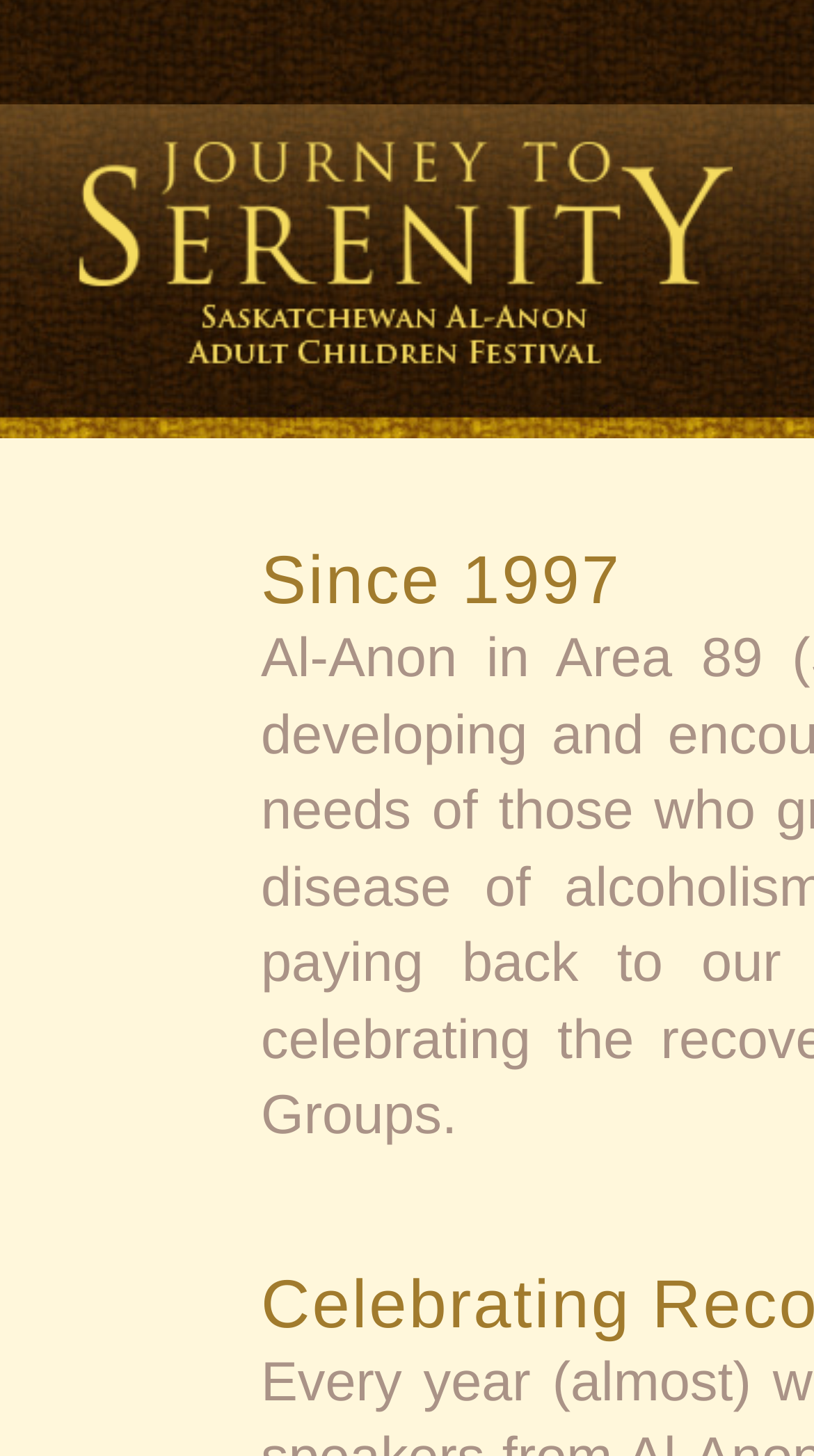Identify the bounding box for the described UI element. Provide the coordinates in (top-left x, top-left y, bottom-right x, bottom-right y) format with values ranging from 0 to 1: alt="LOGO"

[0.051, 0.254, 0.9, 0.278]